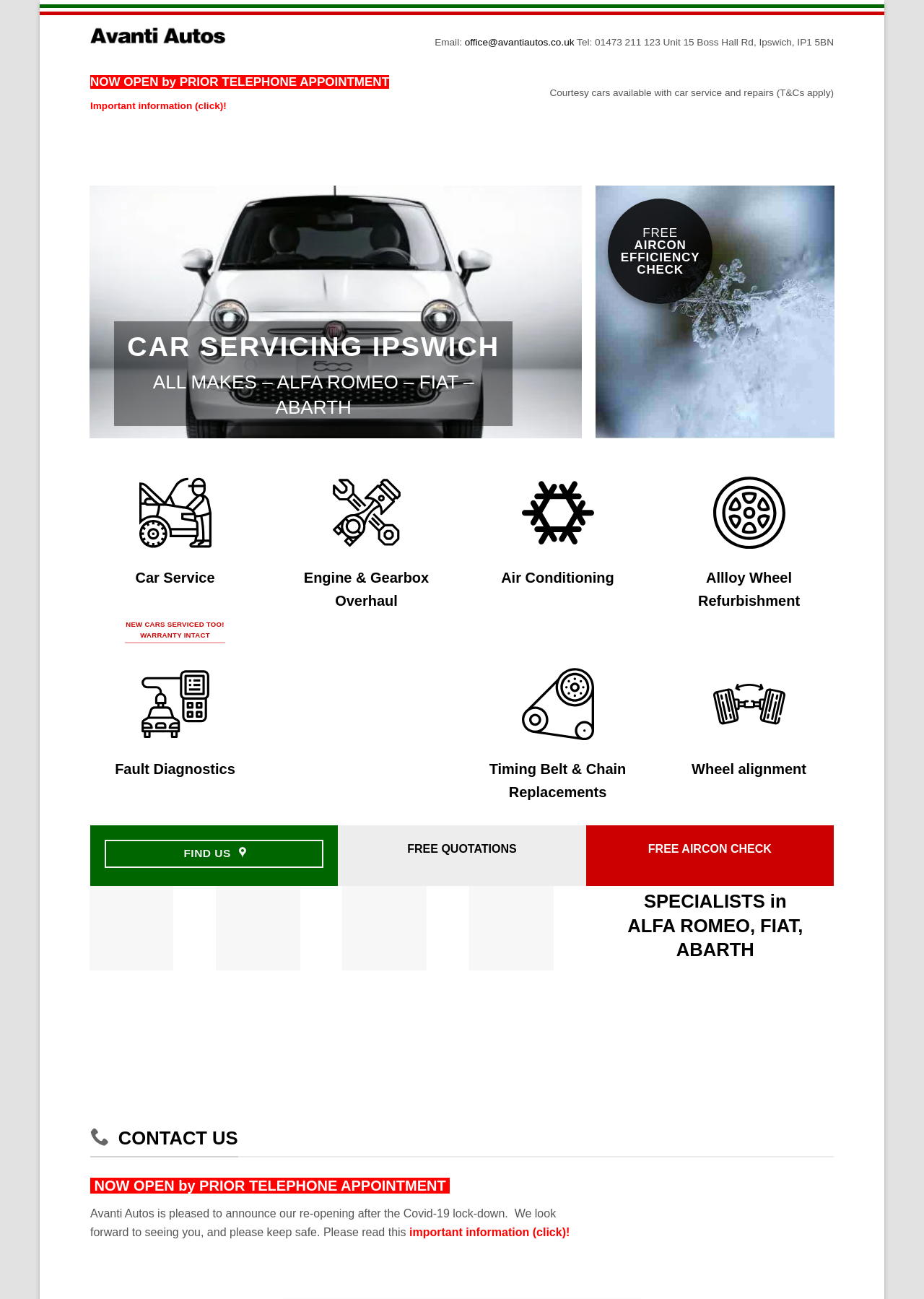Determine the bounding box coordinates of the region that needs to be clicked to achieve the task: "Get a free aircon efficiency check".

[0.665, 0.174, 0.764, 0.212]